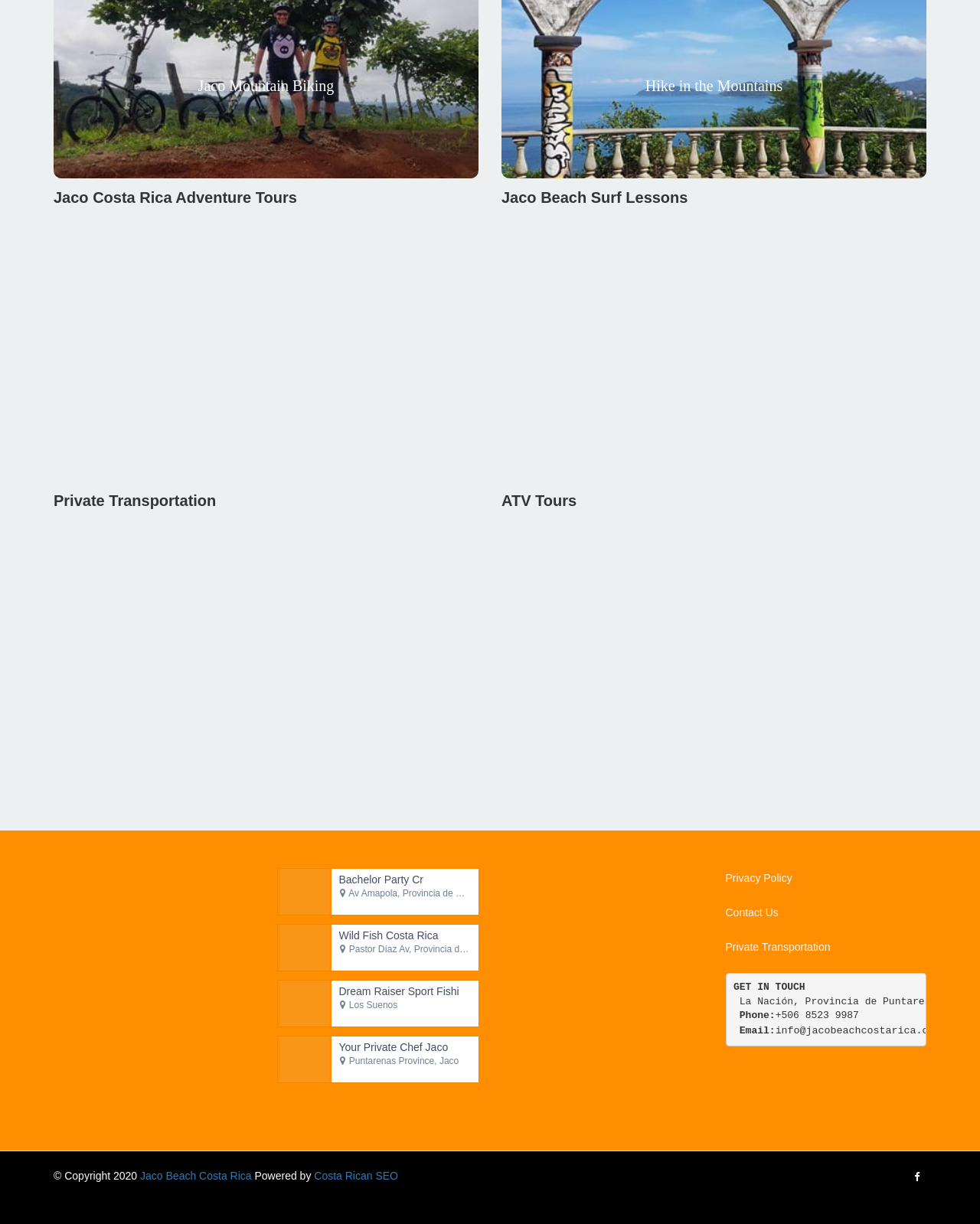Find the bounding box coordinates for the area you need to click to carry out the instruction: "Click on 'Dream Raiser Sport Fishing'". The coordinates should be four float numbers between 0 and 1, indicated as [left, top, right, bottom].

[0.283, 0.801, 0.338, 0.839]